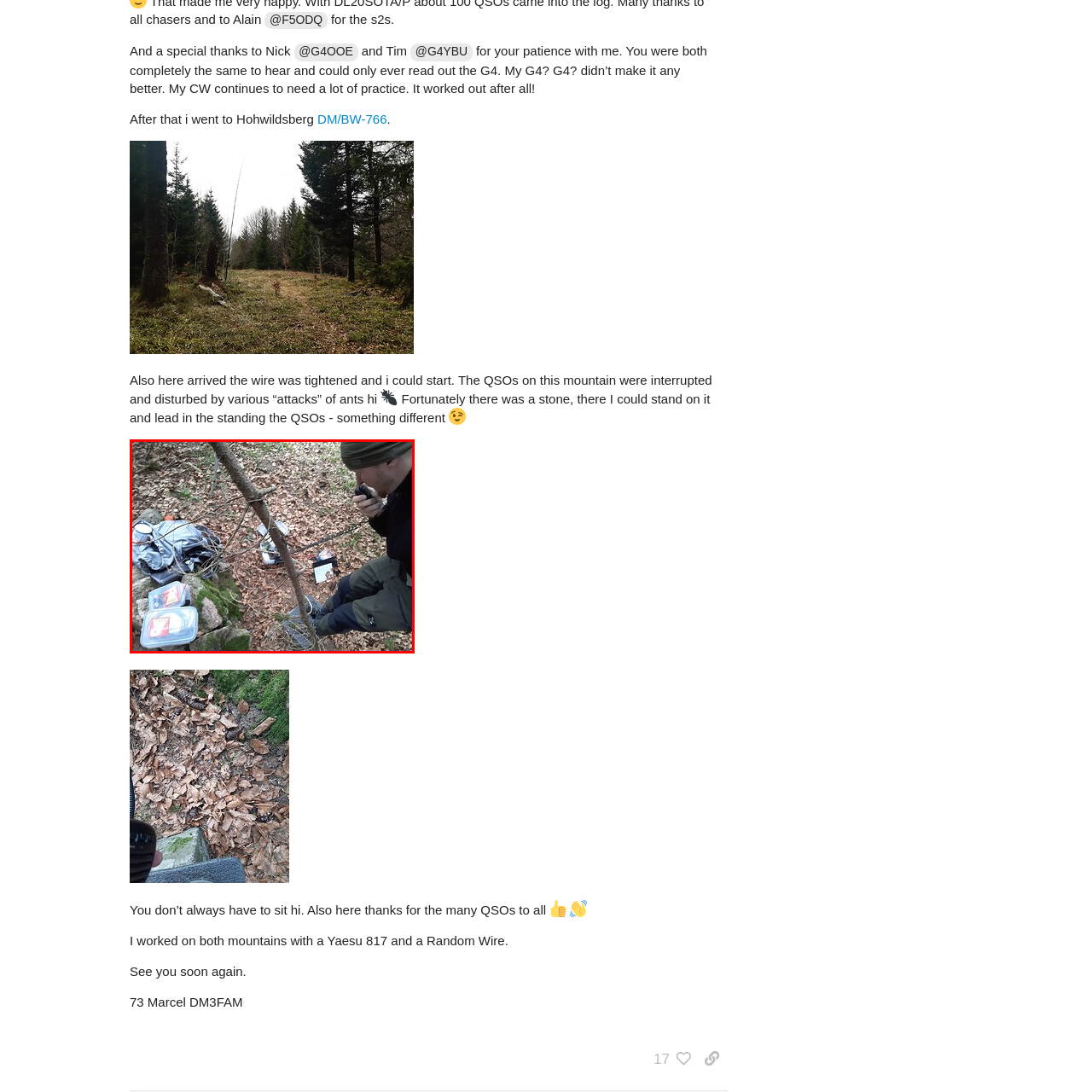Please examine the image highlighted by the red rectangle and provide a comprehensive answer to the following question based on the visual information present:
What is the surface covered with?

The ground in the forested area is covered with a carpet of dry leaves, suggesting that the scene is set in an autumn or winter season.